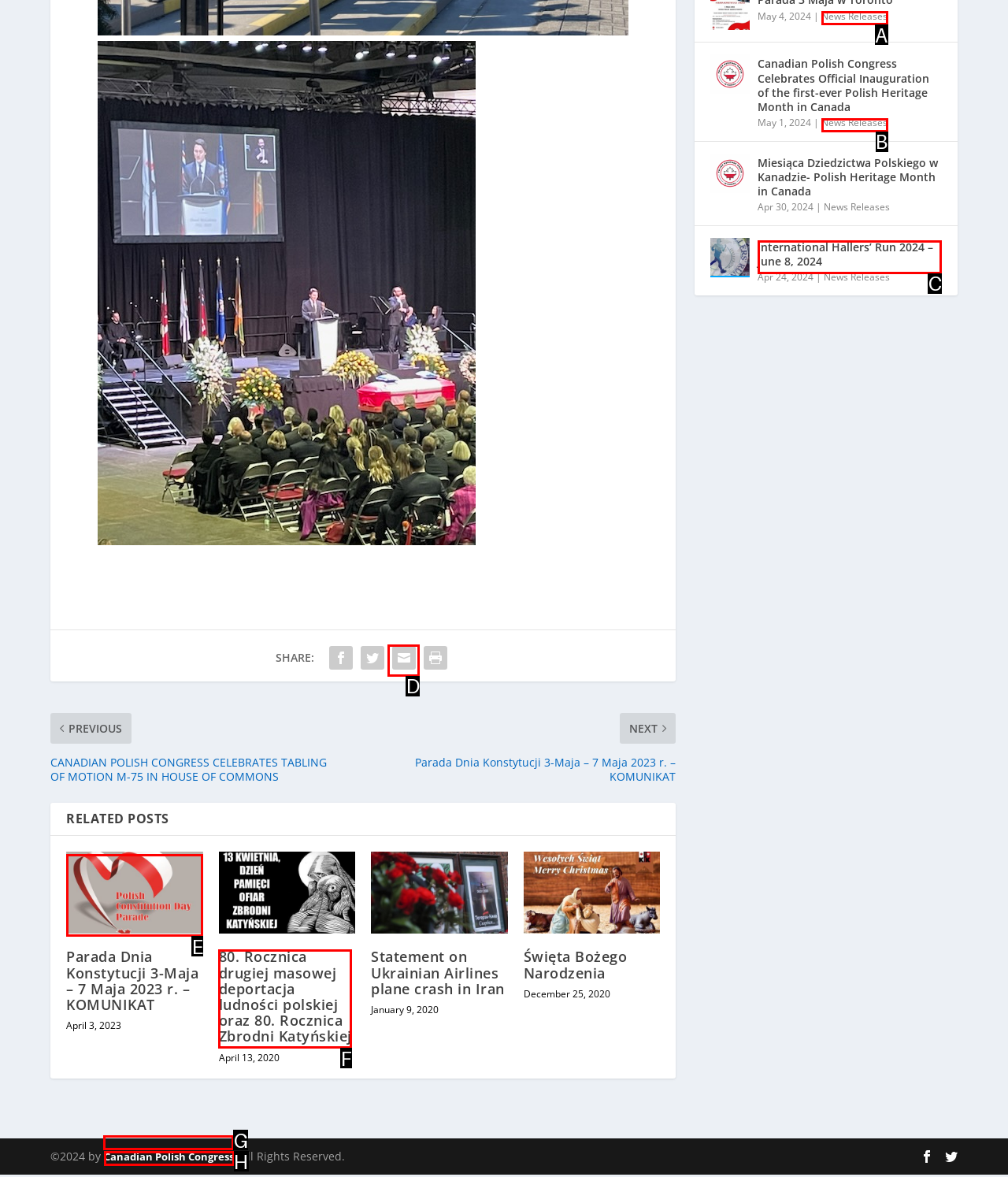Which option should be clicked to complete this task: Check copyright information
Reply with the letter of the correct choice from the given choices.

G